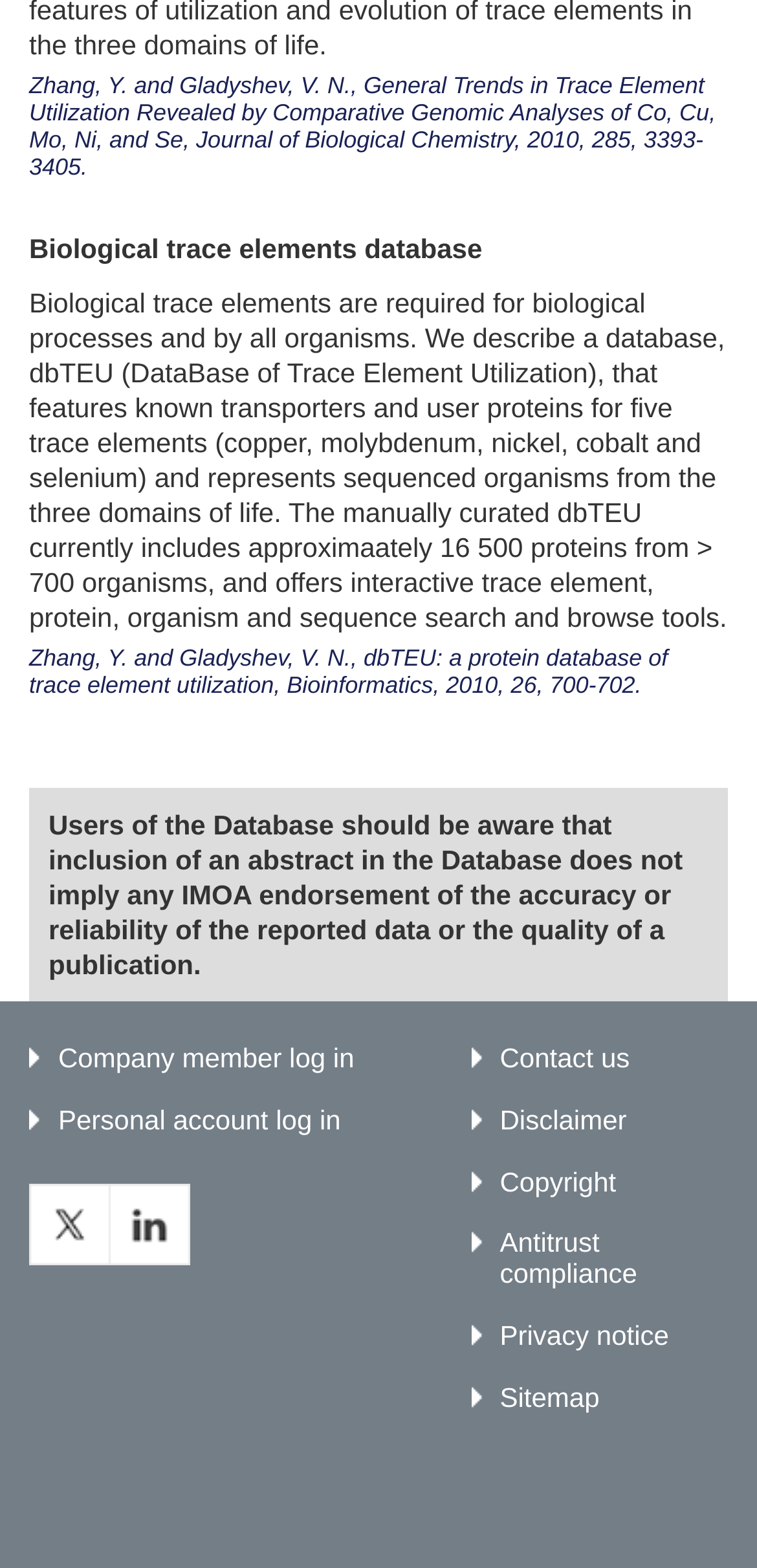Specify the bounding box coordinates for the region that must be clicked to perform the given instruction: "view disclaimer".

[0.622, 0.704, 0.828, 0.724]